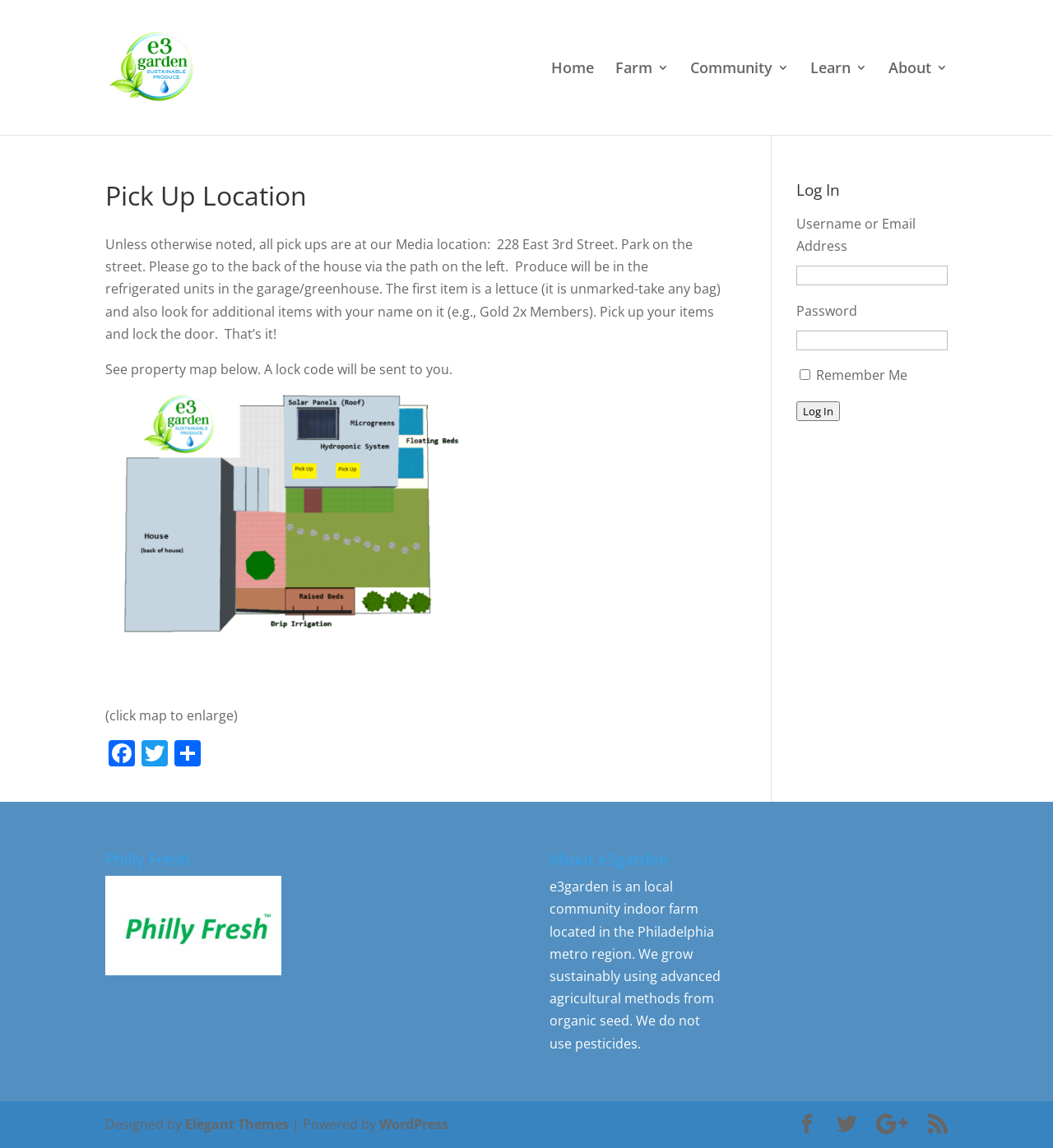Determine the main heading text of the webpage.

Pick Up Location